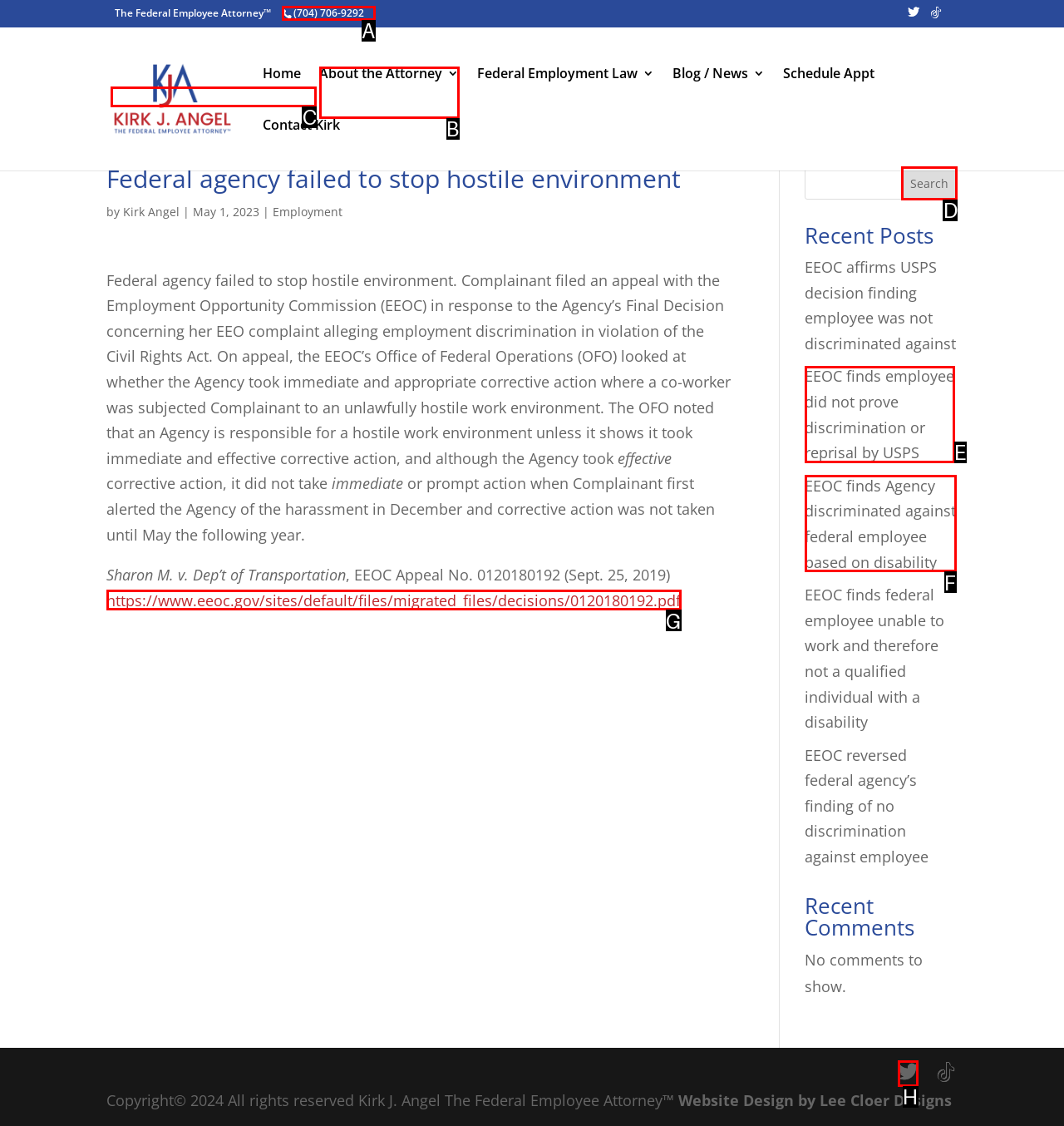Match the following description to the correct HTML element: (704) 706-9292 Indicate your choice by providing the letter.

A